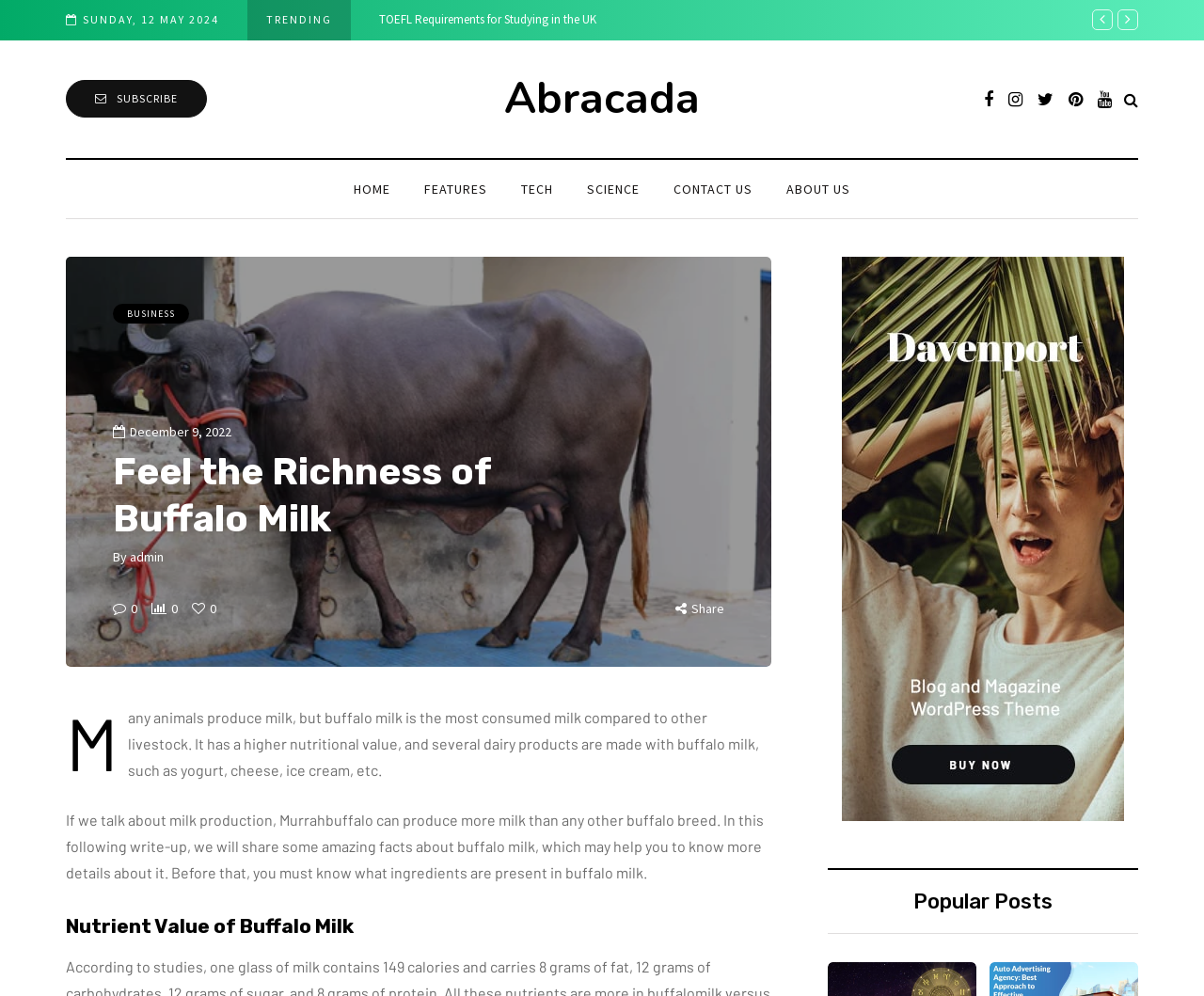How many social media links are there?
From the image, provide a succinct answer in one word or a short phrase.

6